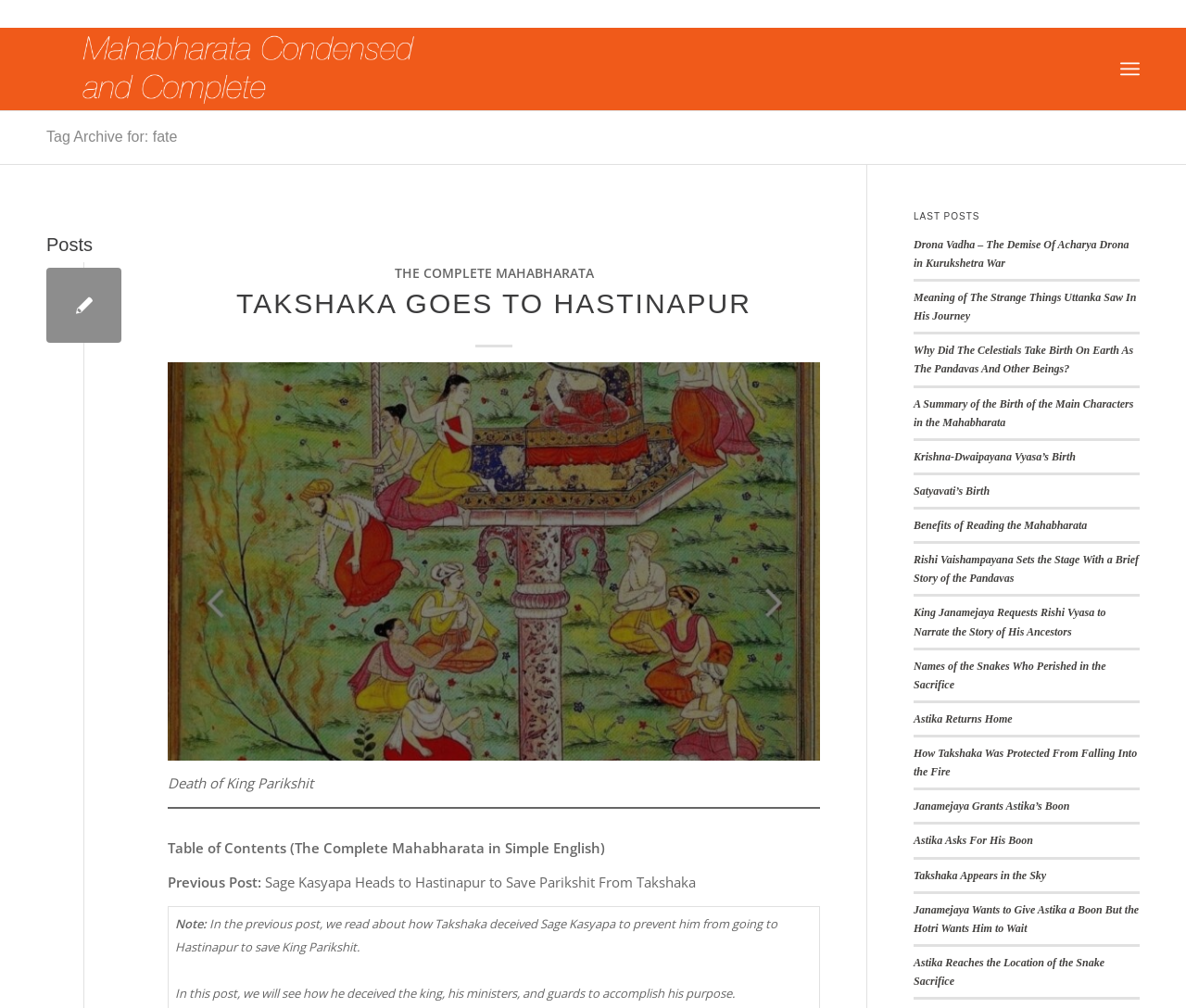Kindly respond to the following question with a single word or a brief phrase: 
What is the topic of the 'Table of Contents' link?

The Complete Mahabharata